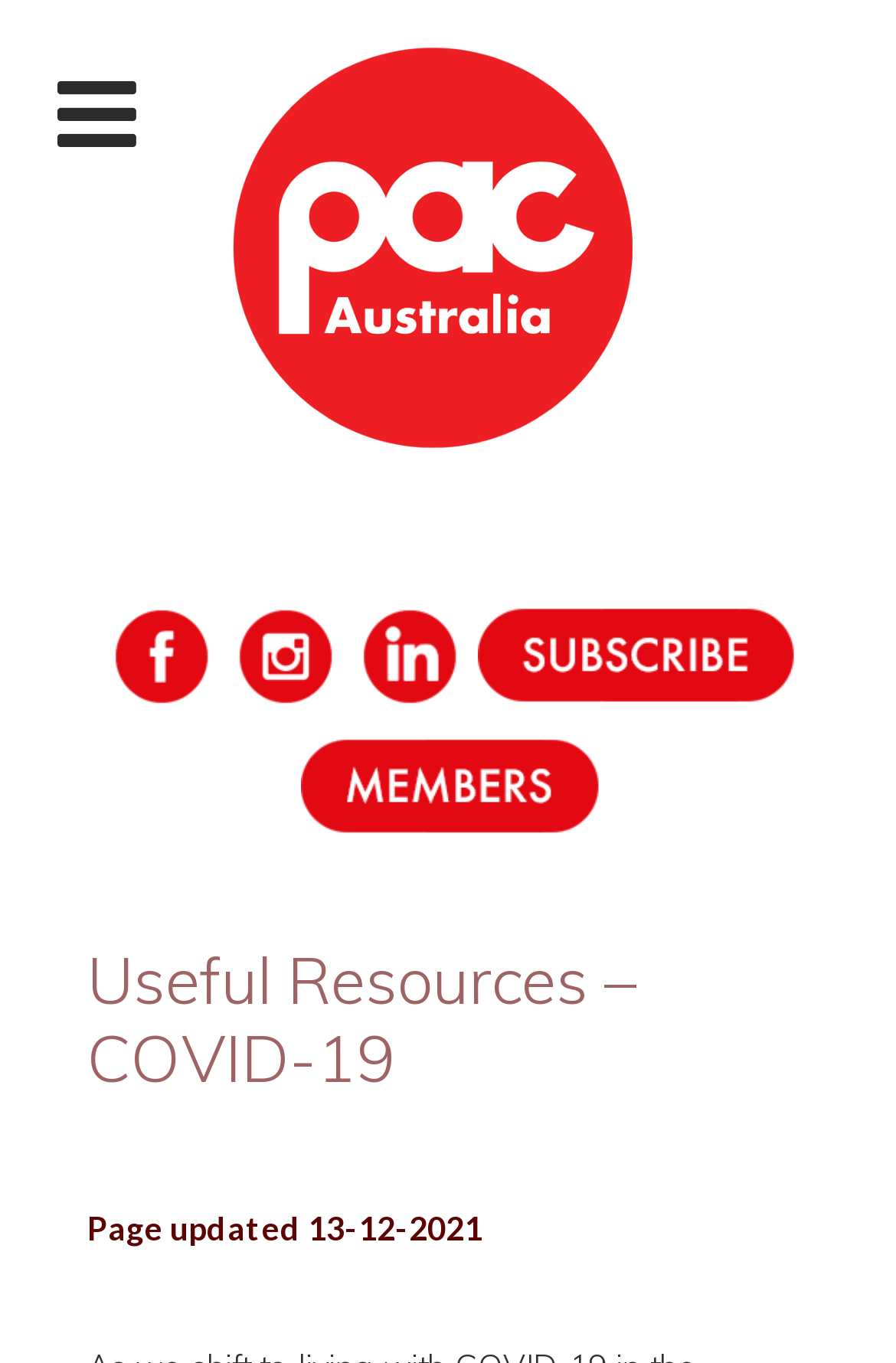How many headings are on the webpage?
Use the image to answer the question with a single word or phrase.

2